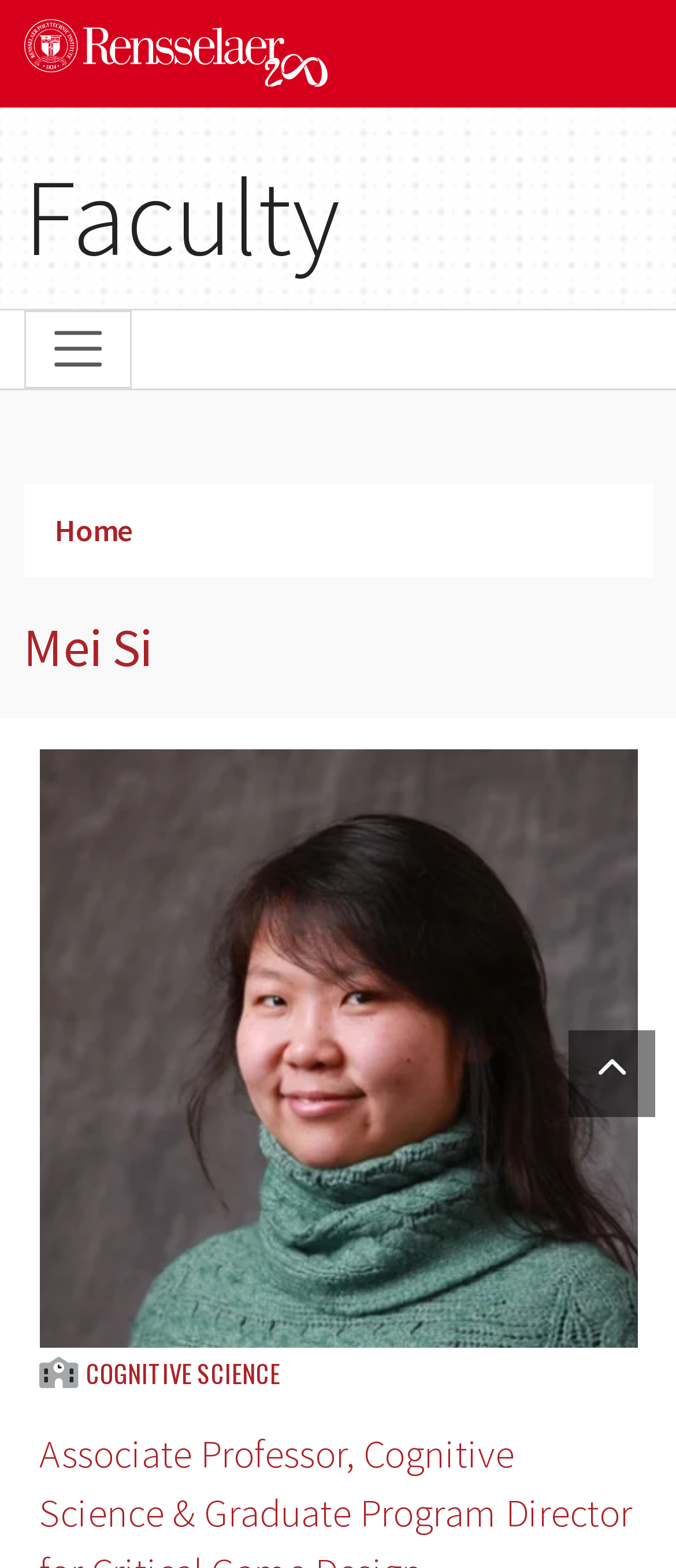Using the provided element description: "aria-label="Toggle navigation"", determine the bounding box coordinates of the corresponding UI element in the screenshot.

[0.035, 0.198, 0.196, 0.247]